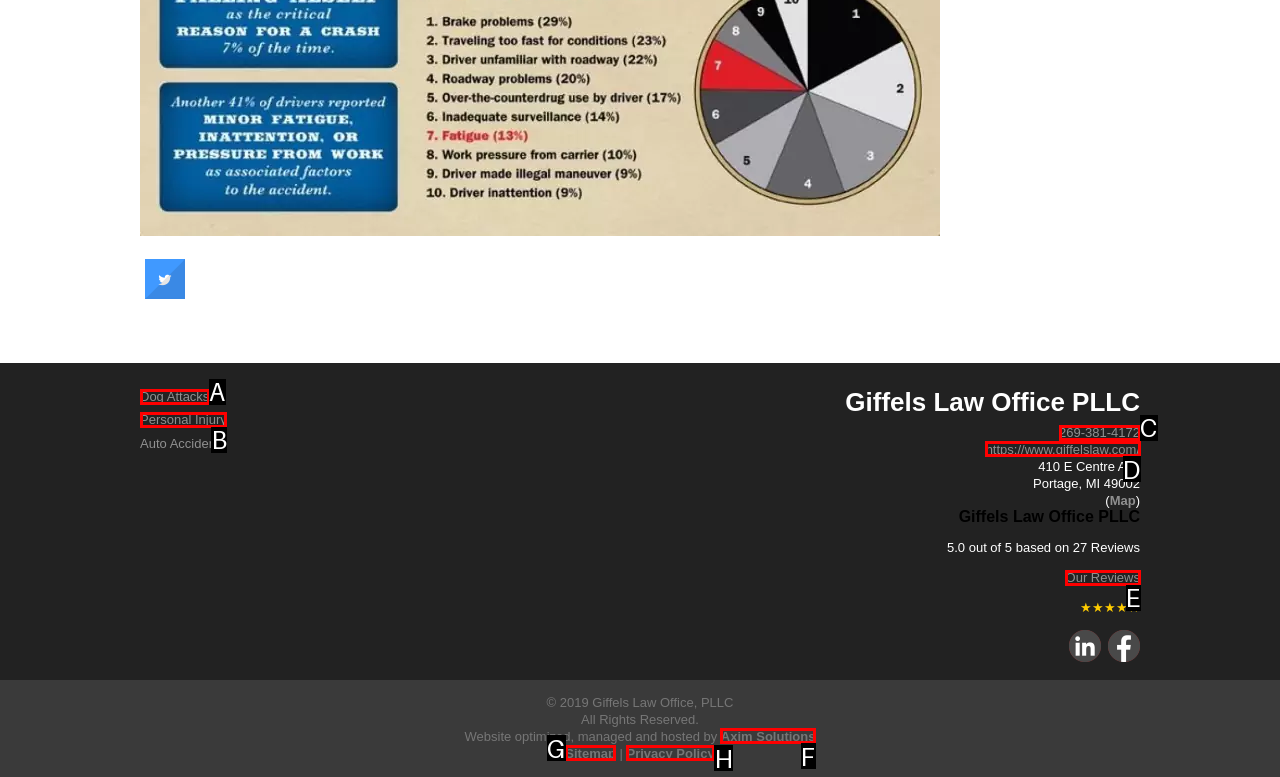Select the letter that corresponds to this element description: Axim Solutions
Answer with the letter of the correct option directly.

F